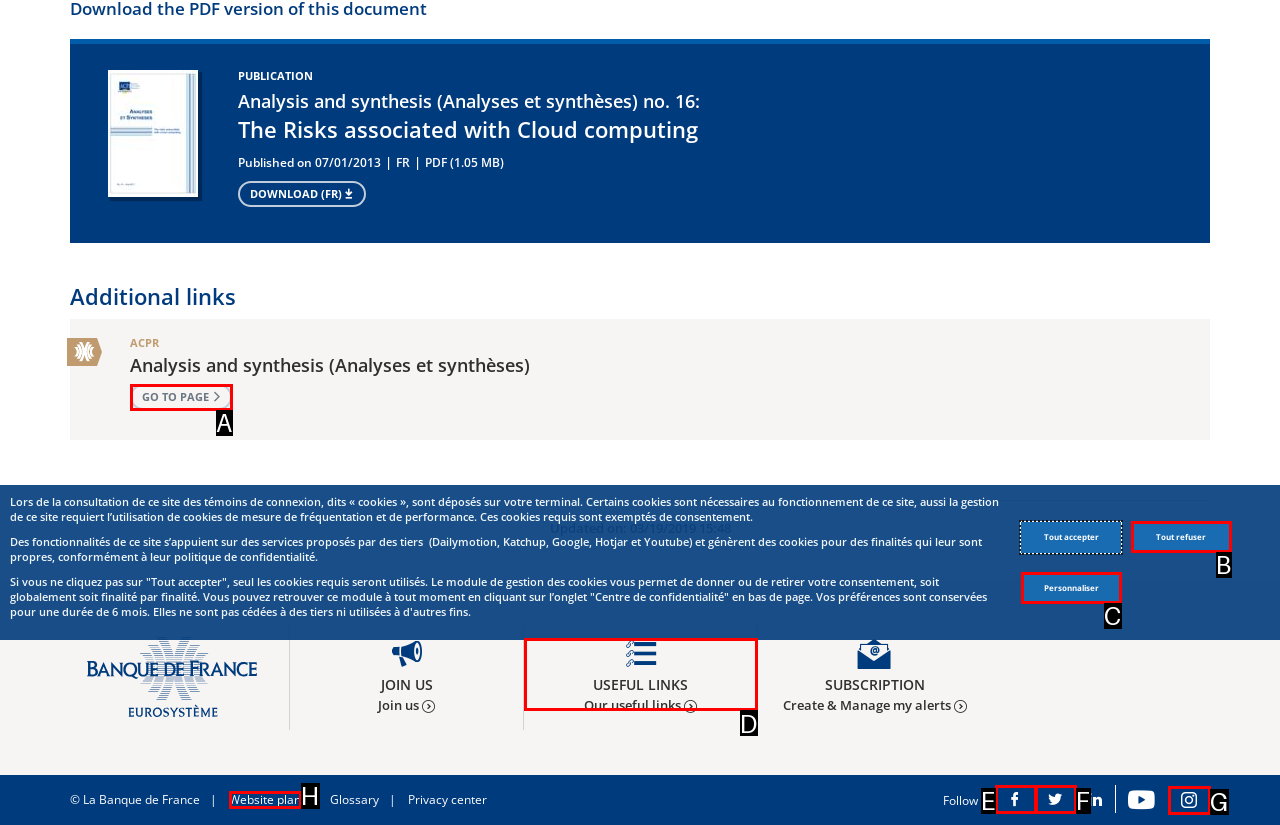Match the element description: Short fiction to the correct HTML element. Answer with the letter of the selected option.

None